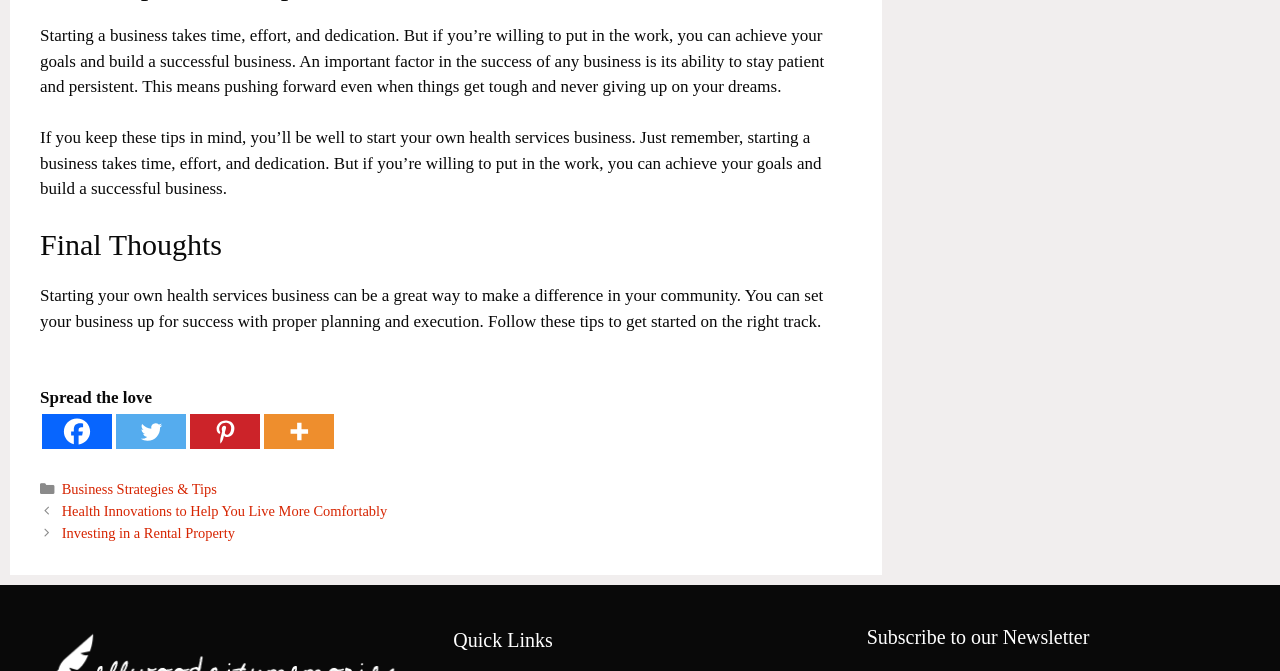What is the main topic of the article?
Using the screenshot, give a one-word or short phrase answer.

Starting a health services business